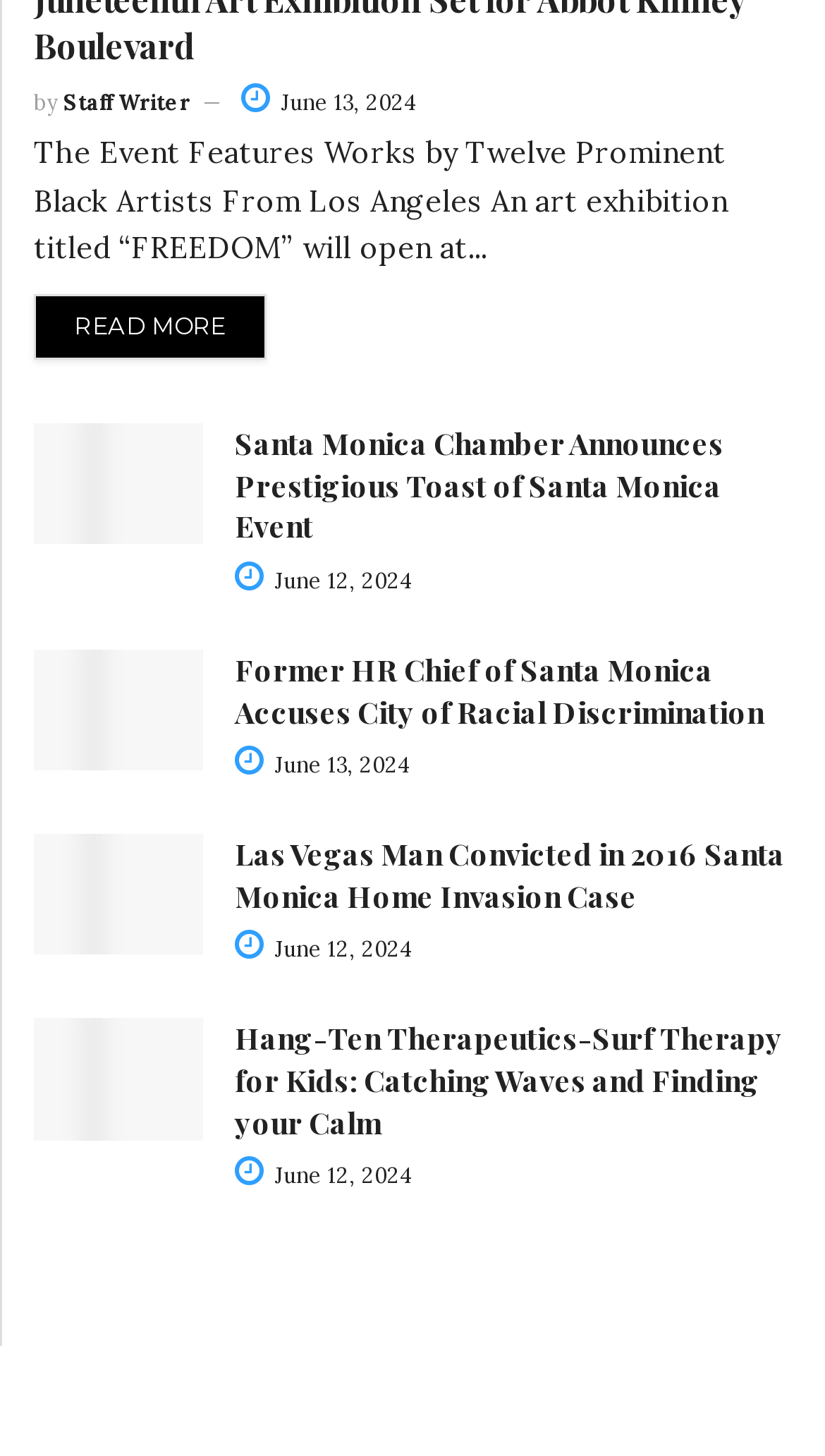Given the description of a UI element: "June 12, 2024", identify the bounding box coordinates of the matching element in the webpage screenshot.

[0.285, 0.798, 0.5, 0.817]